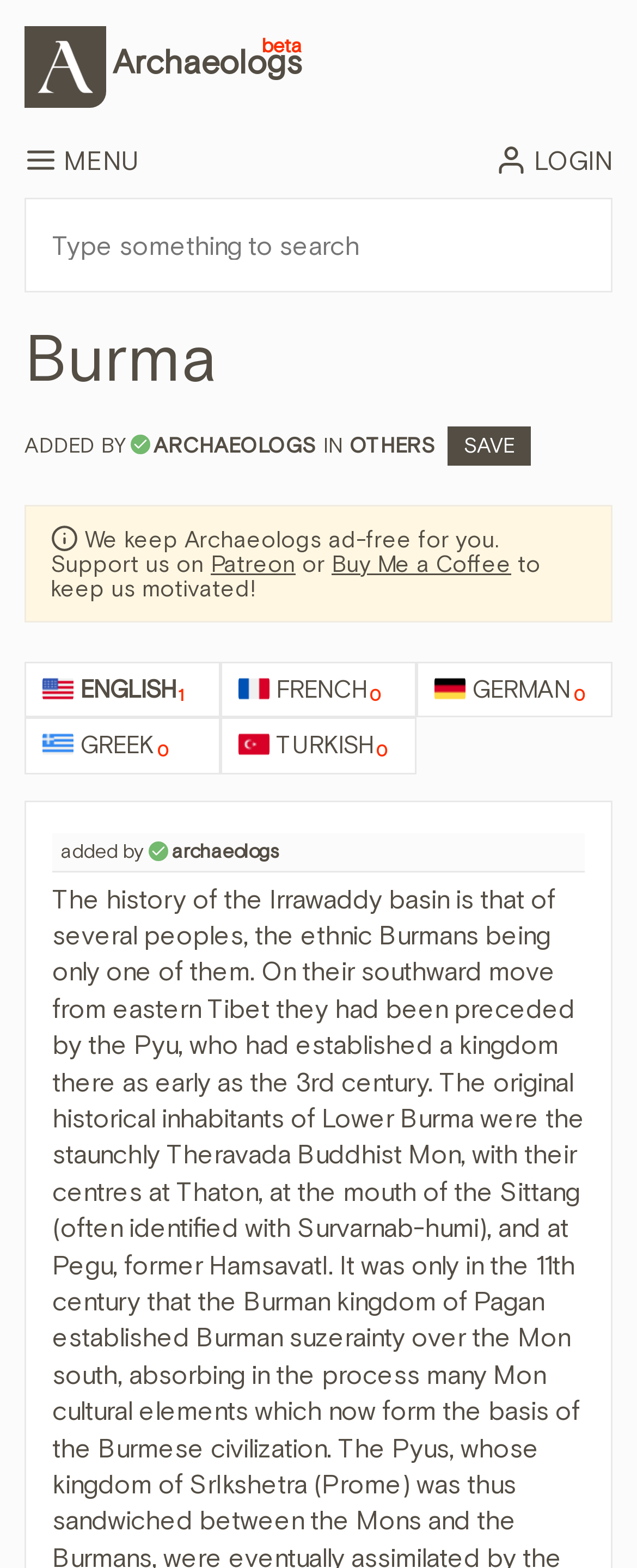Can you look at the image and give a comprehensive answer to the question:
What is the name of the website?

The name of the website can be found in the top-left corner of the webpage, where it says 'Archaeologs beta'.